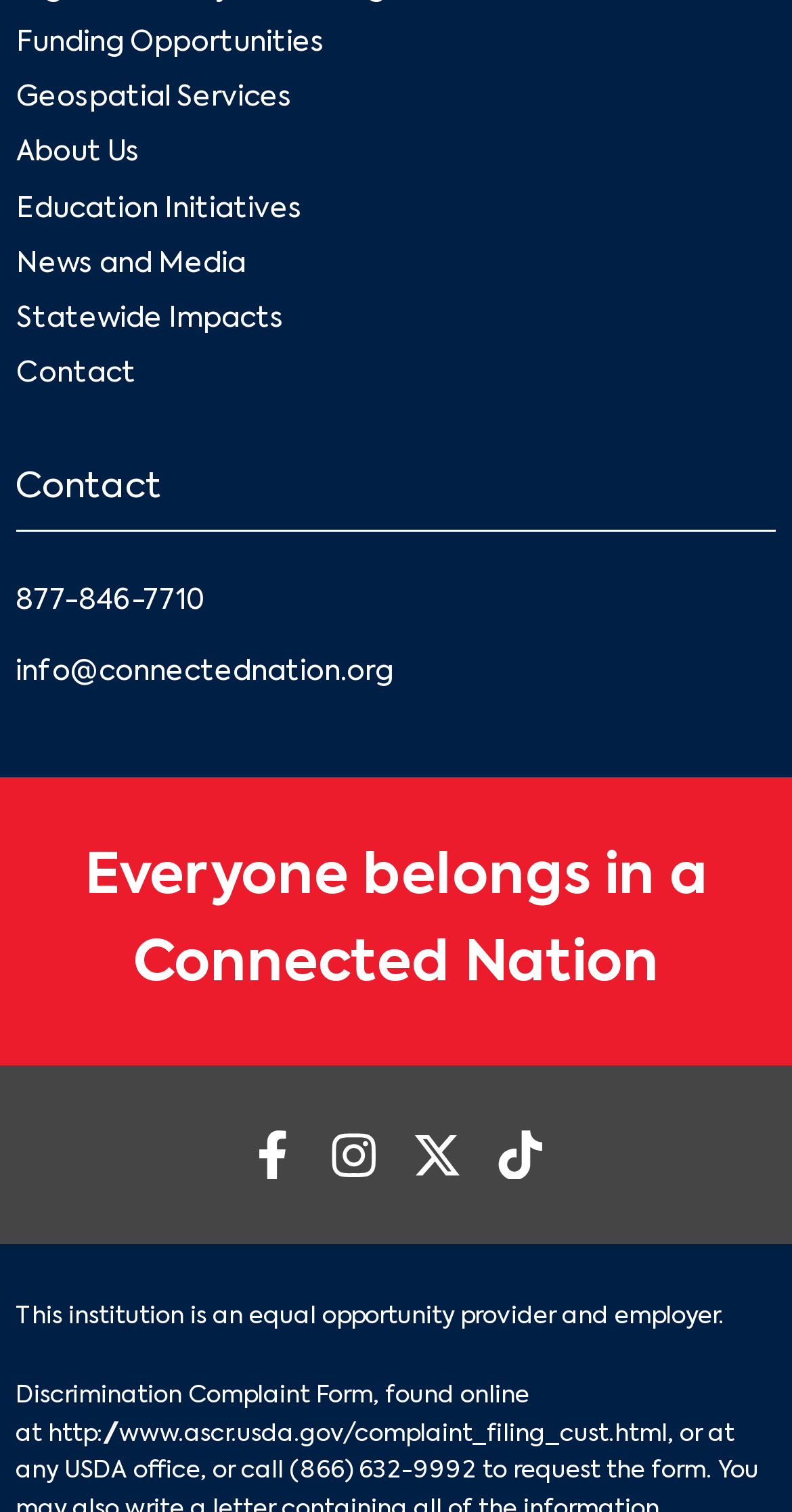Please look at the image and answer the question with a detailed explanation: What is the URL of the Discrimination Complaint Form?

The URL can be found in the link element with the text 'http://www.ascr.usda.gov/complaint_filing_cust.html' located at [0.061, 0.941, 0.843, 0.957]. This element is a child of the Root Element and is positioned near the bottom of the page.